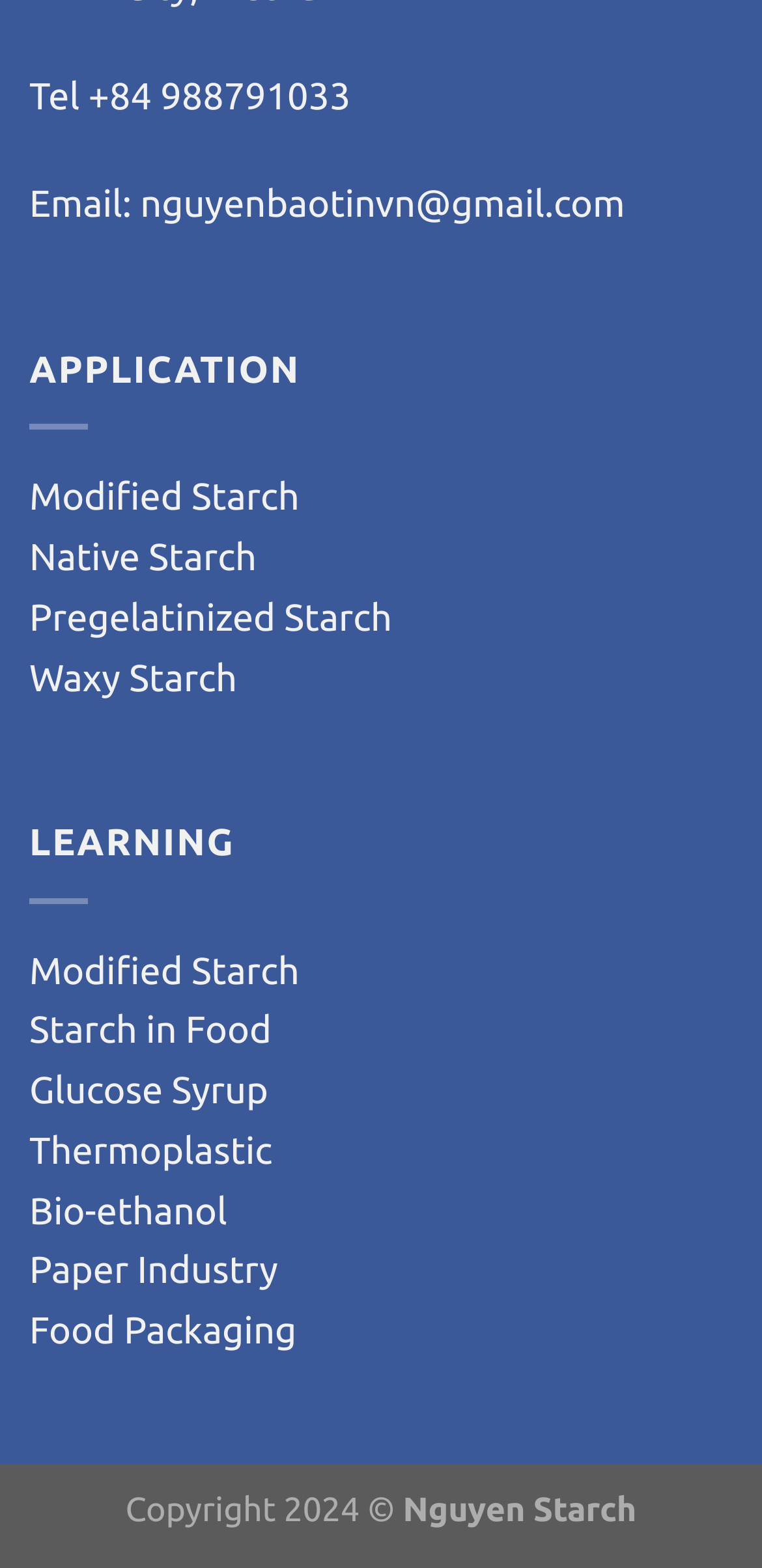What is the email address provided on the webpage?
Based on the image, answer the question with as much detail as possible.

The email address can be found at the top of the webpage, in the second static text element, which reads 'Email: nguyenbaotinvn@gmail.com'.